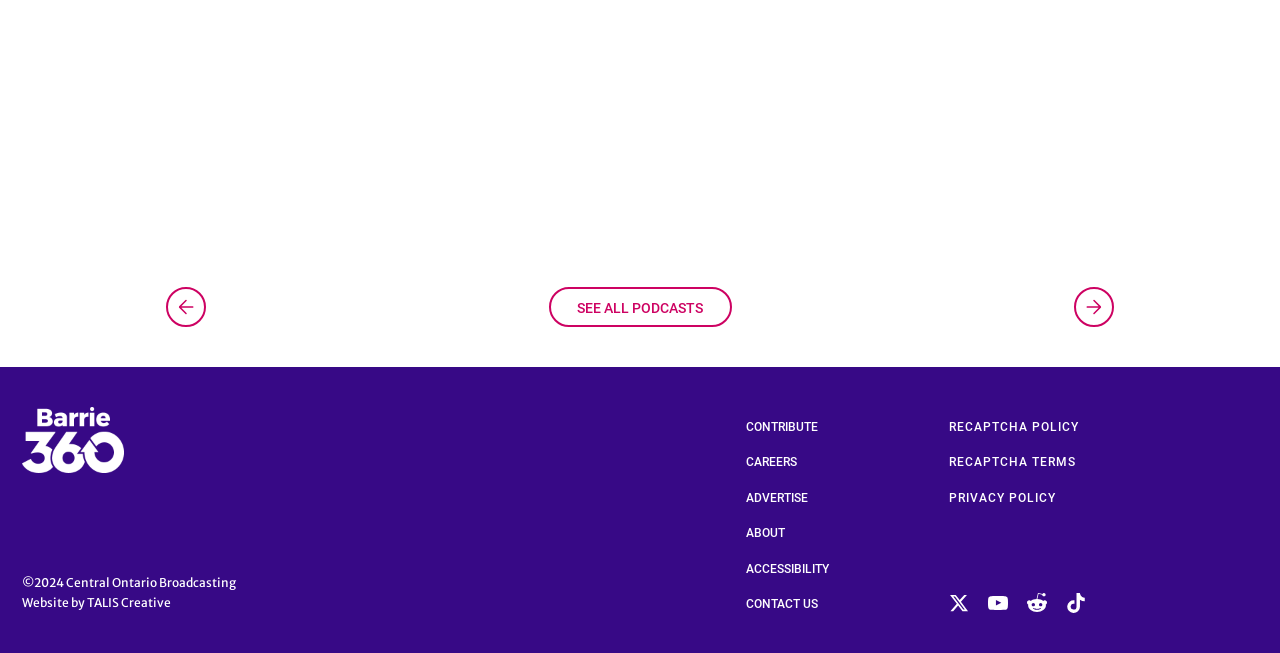Please specify the bounding box coordinates of the element that should be clicked to execute the given instruction: 'go to ABOUT page'. Ensure the coordinates are four float numbers between 0 and 1, expressed as [left, top, right, bottom].

[0.583, 0.8, 0.614, 0.826]